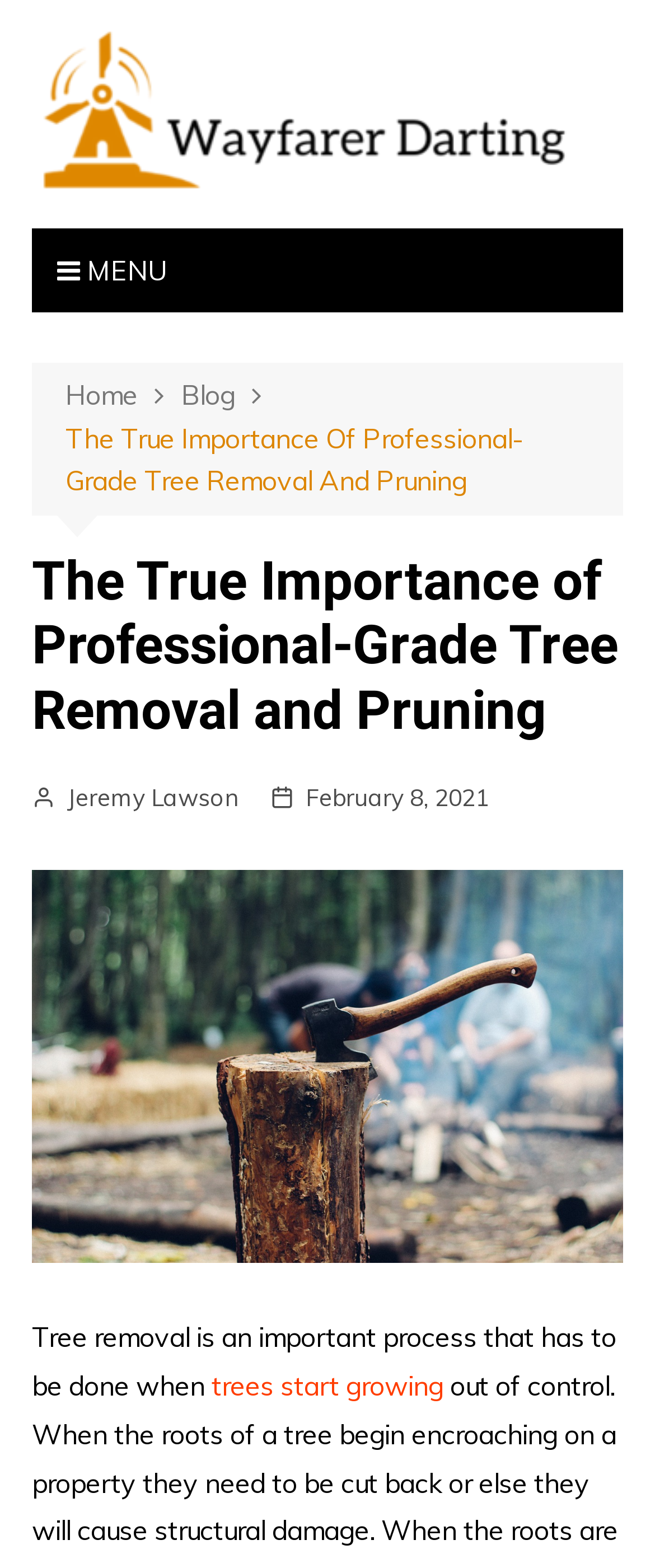Please find and give the text of the main heading on the webpage.

The True Importance of Professional-Grade Tree Removal and Pruning